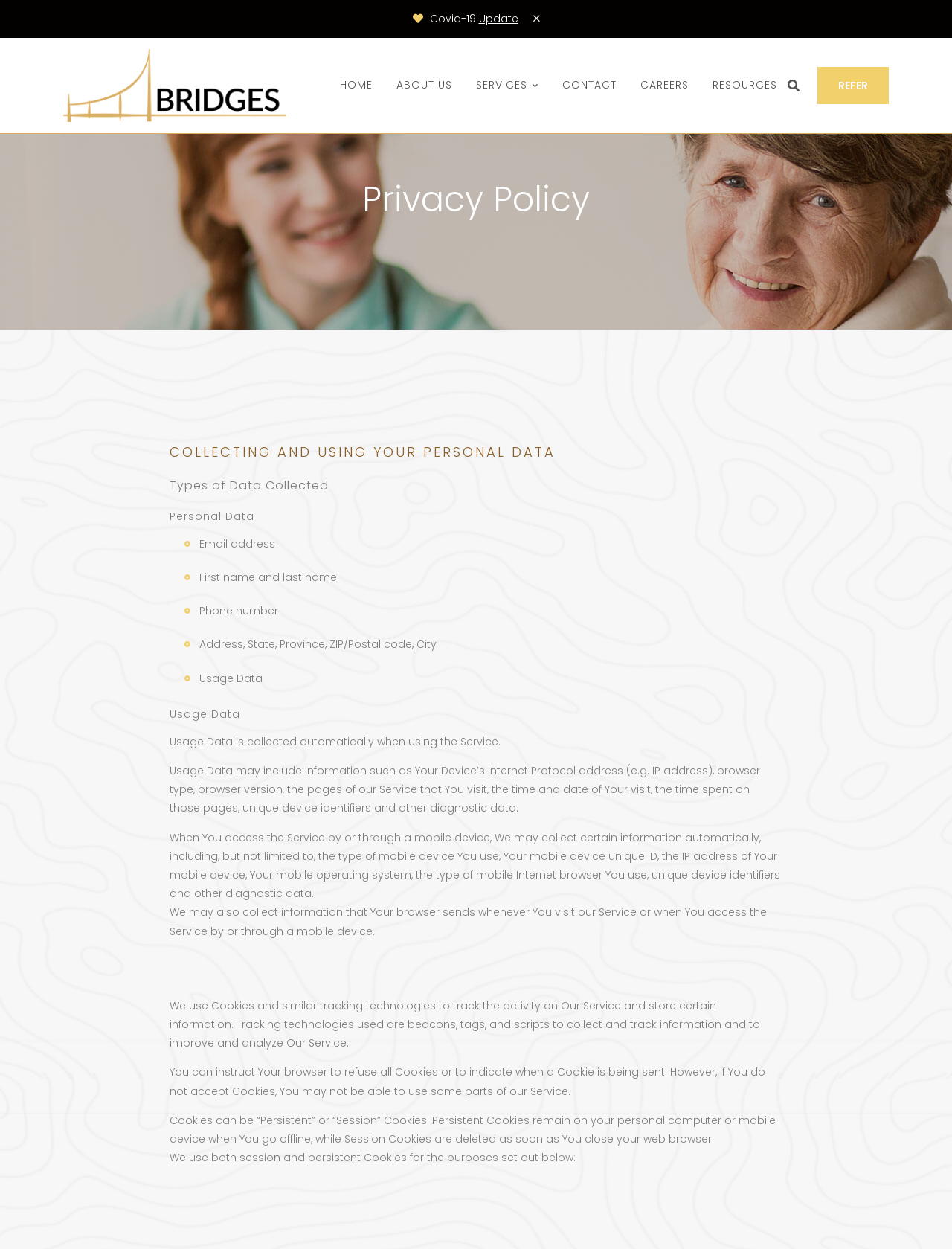Find the bounding box coordinates of the element to click in order to complete the given instruction: "Click the 'REFER' link."

[0.859, 0.053, 0.934, 0.083]